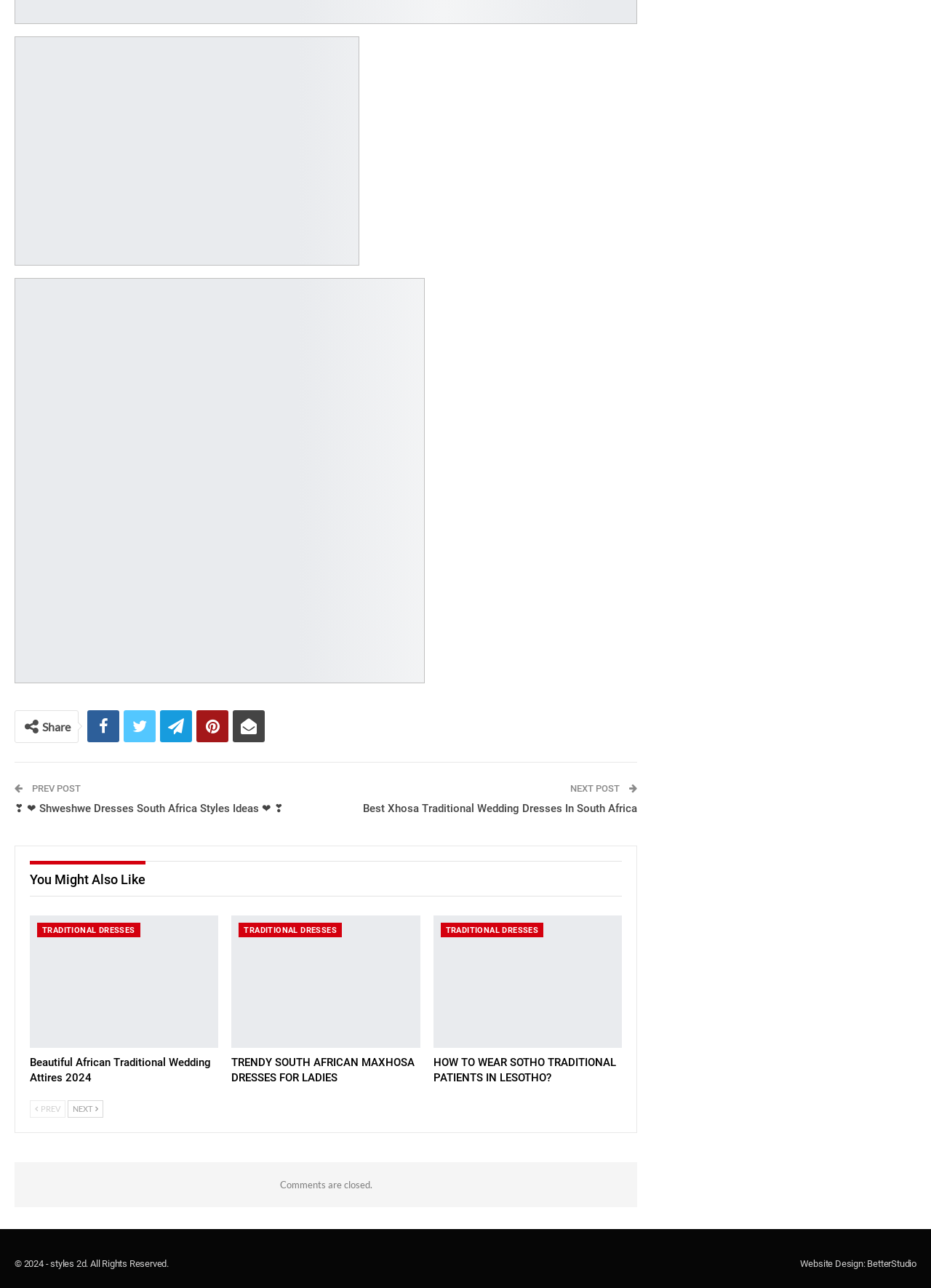Please determine the bounding box coordinates of the element to click in order to execute the following instruction: "View previous post". The coordinates should be four float numbers between 0 and 1, specified as [left, top, right, bottom].

[0.032, 0.608, 0.087, 0.616]